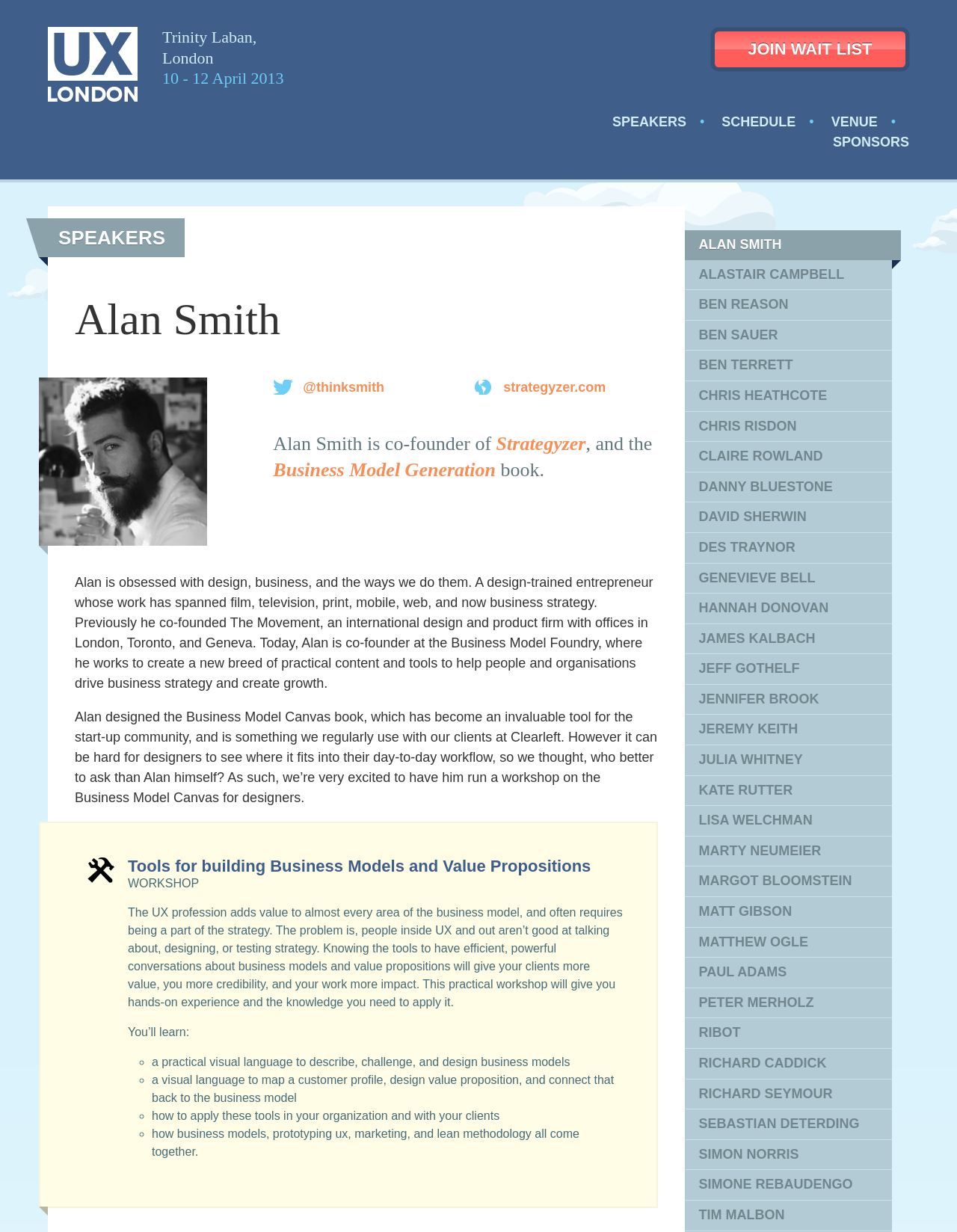What is the name of the speaker?
Utilize the image to construct a detailed and well-explained answer.

The name of the speaker can be found in the heading element with the text 'Alan Smith' at the top of the page, and also in the static text element with the text 'Alan Smith is co-founder of...'.